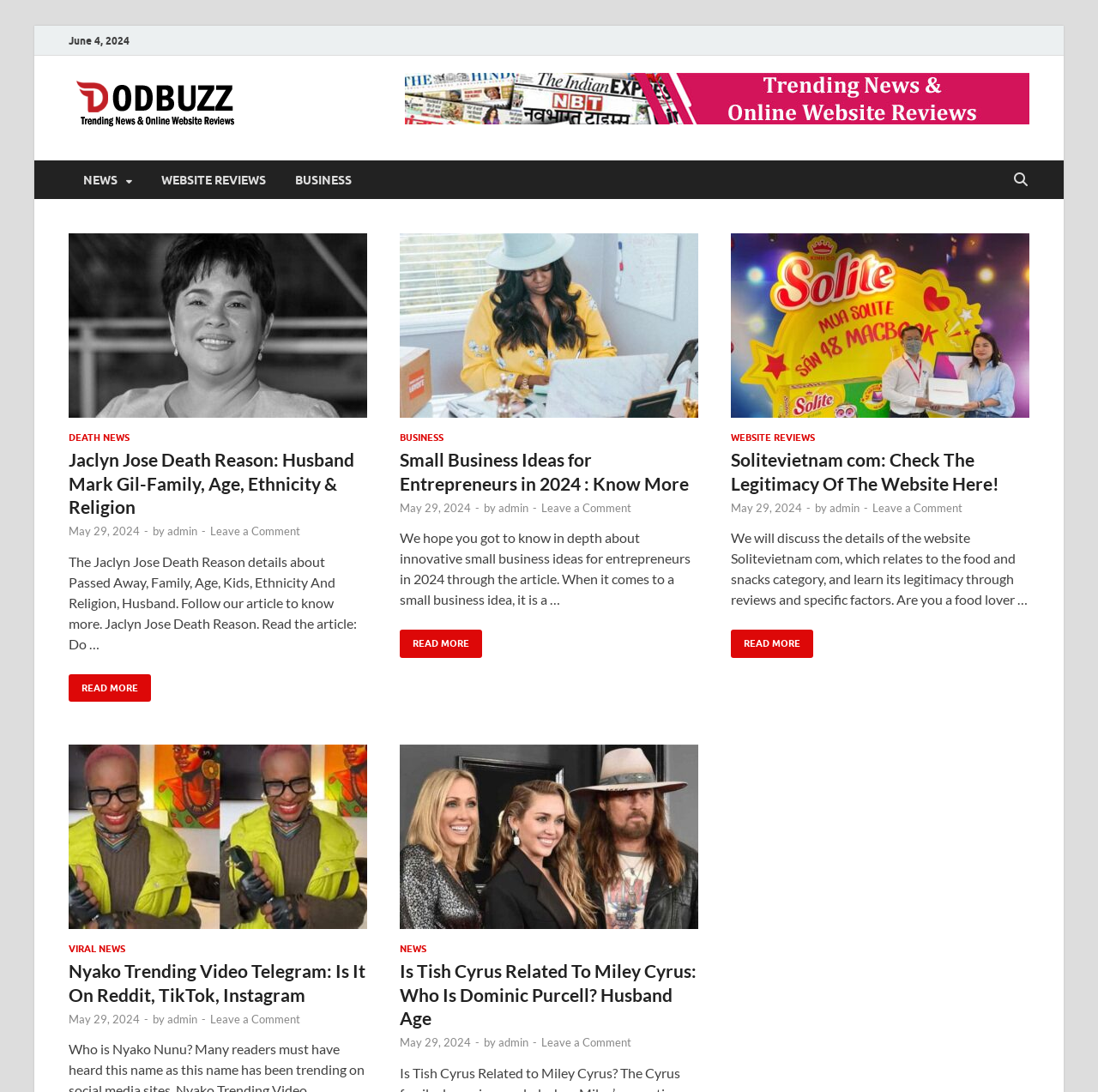Please mark the clickable region by giving the bounding box coordinates needed to complete this instruction: "Read the article about Jaclyn Jose Death Reason".

[0.062, 0.214, 0.334, 0.395]